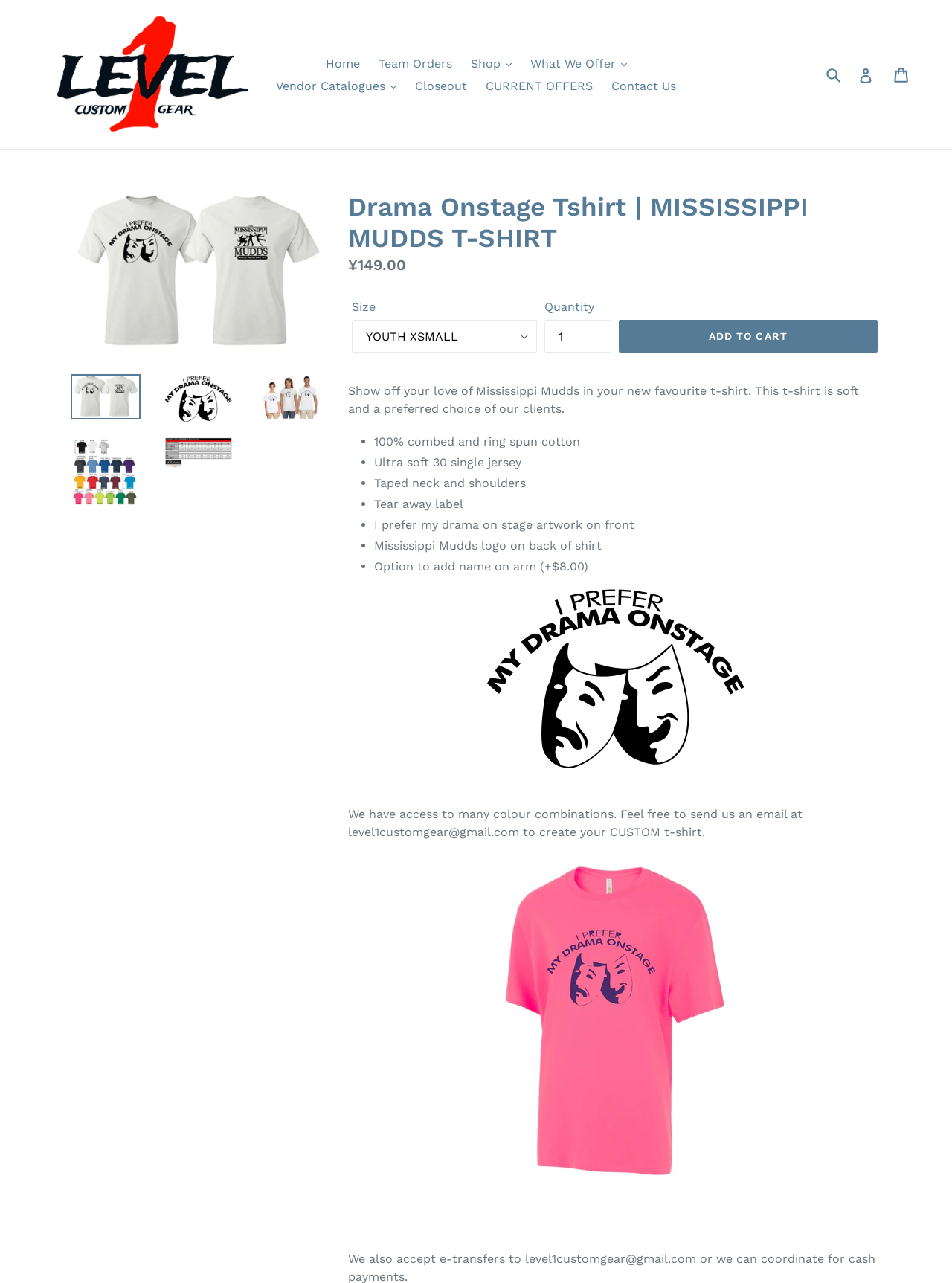Answer the following inquiry with a single word or phrase:
What is the email address to contact for custom t-shirt creation?

level1customgear@gmail.com